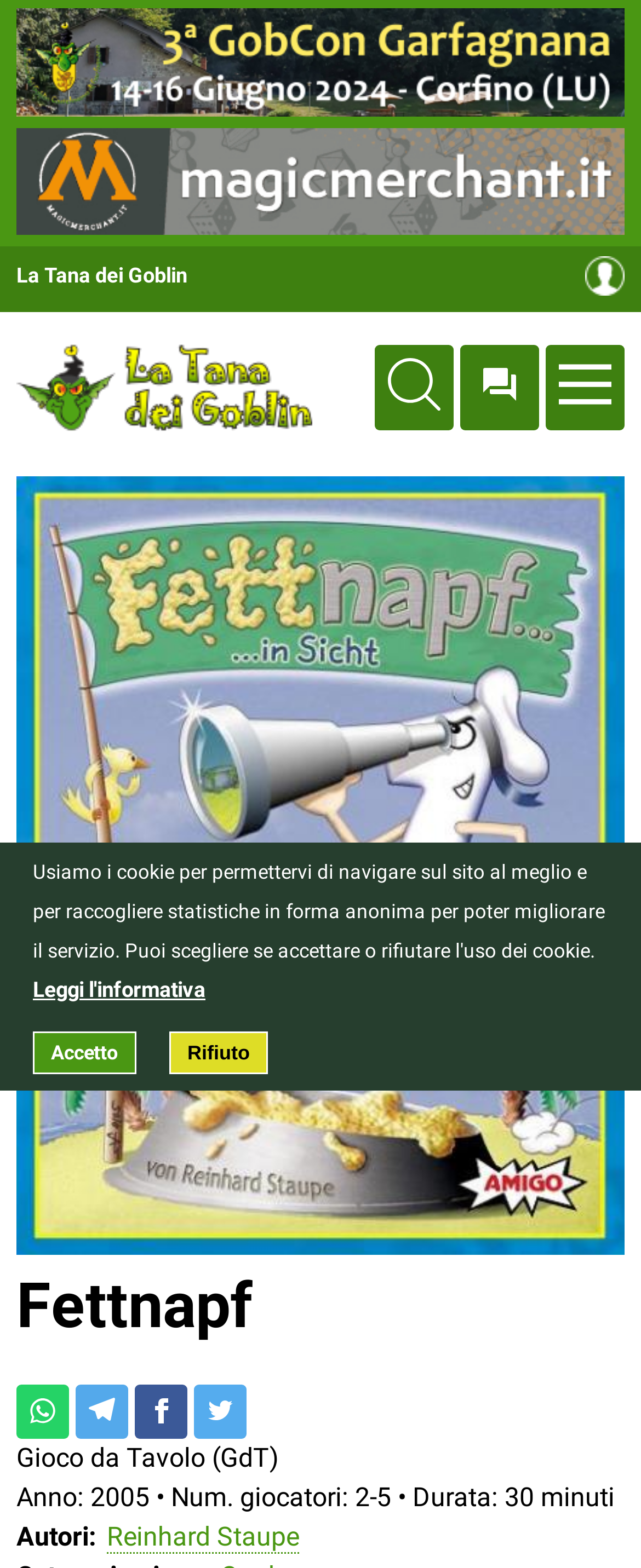Please locate the bounding box coordinates of the element that needs to be clicked to achieve the following instruction: "Visit Reinhard Staupe's page". The coordinates should be four float numbers between 0 and 1, i.e., [left, top, right, bottom].

[0.167, 0.97, 0.467, 0.991]